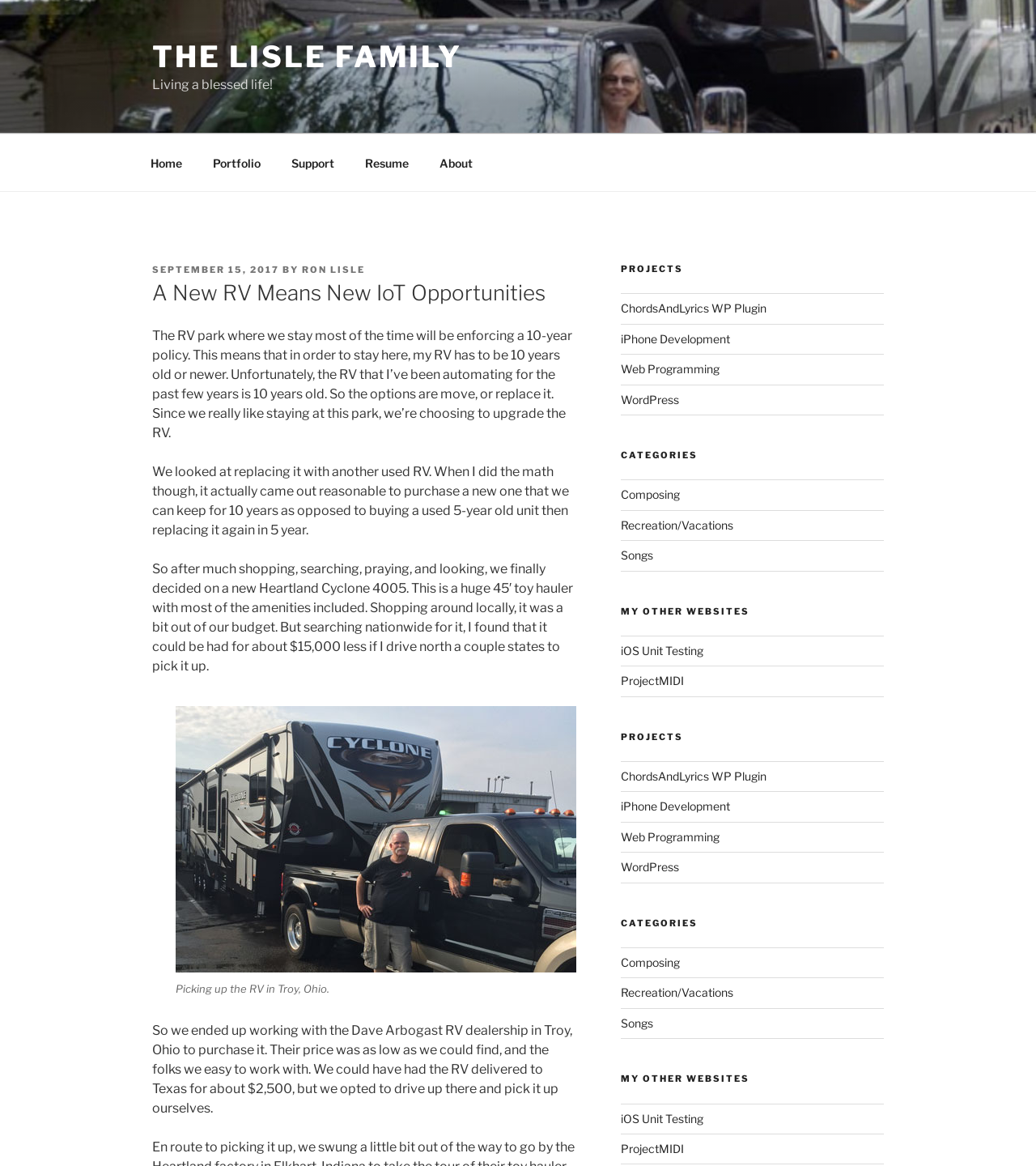Provide a brief response using a word or short phrase to this question:
What is the age of the old RV?

10 years old